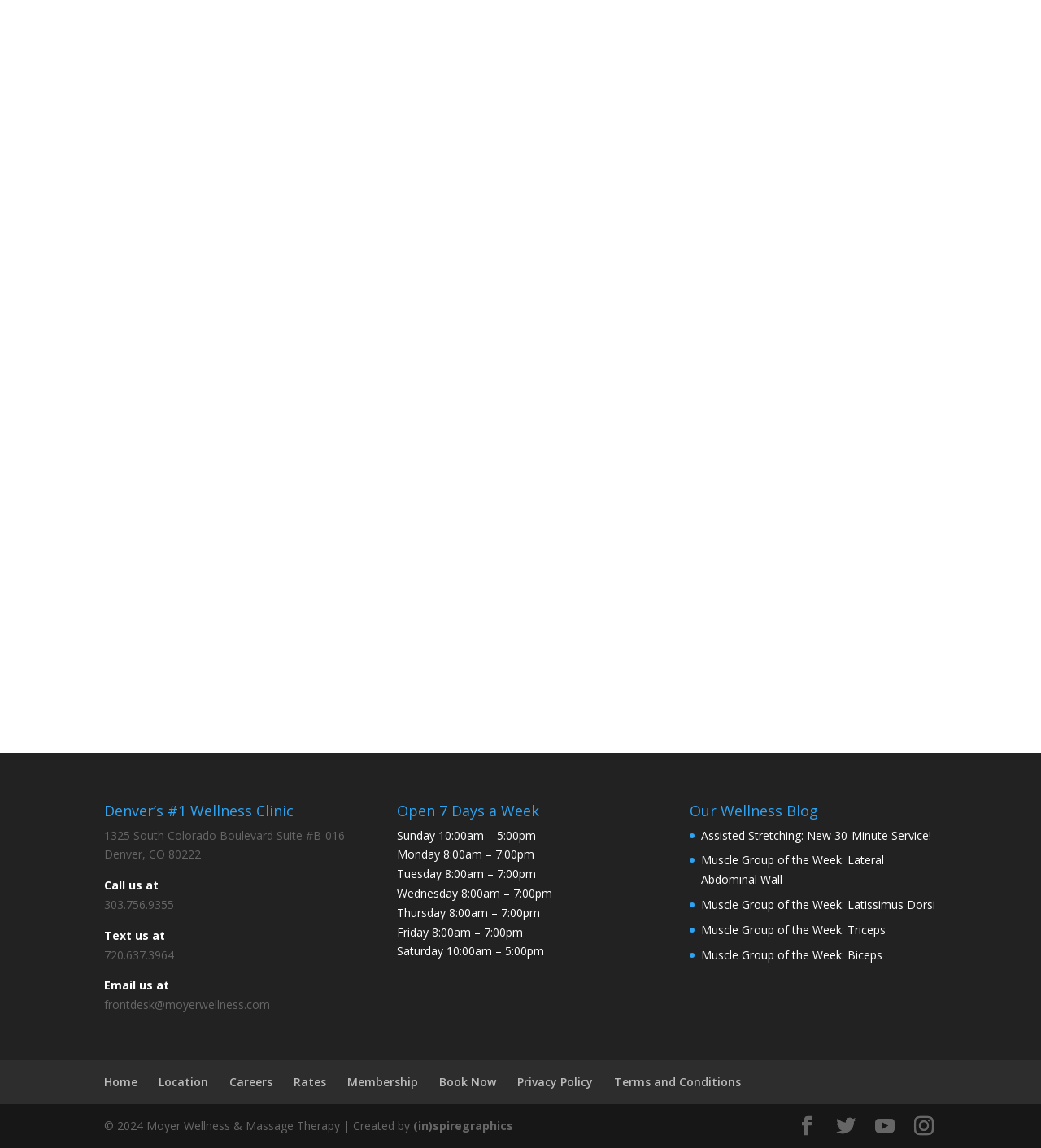Please identify the bounding box coordinates of the element that needs to be clicked to perform the following instruction: "Book an Appointment Online".

[0.1, 0.356, 0.337, 0.415]